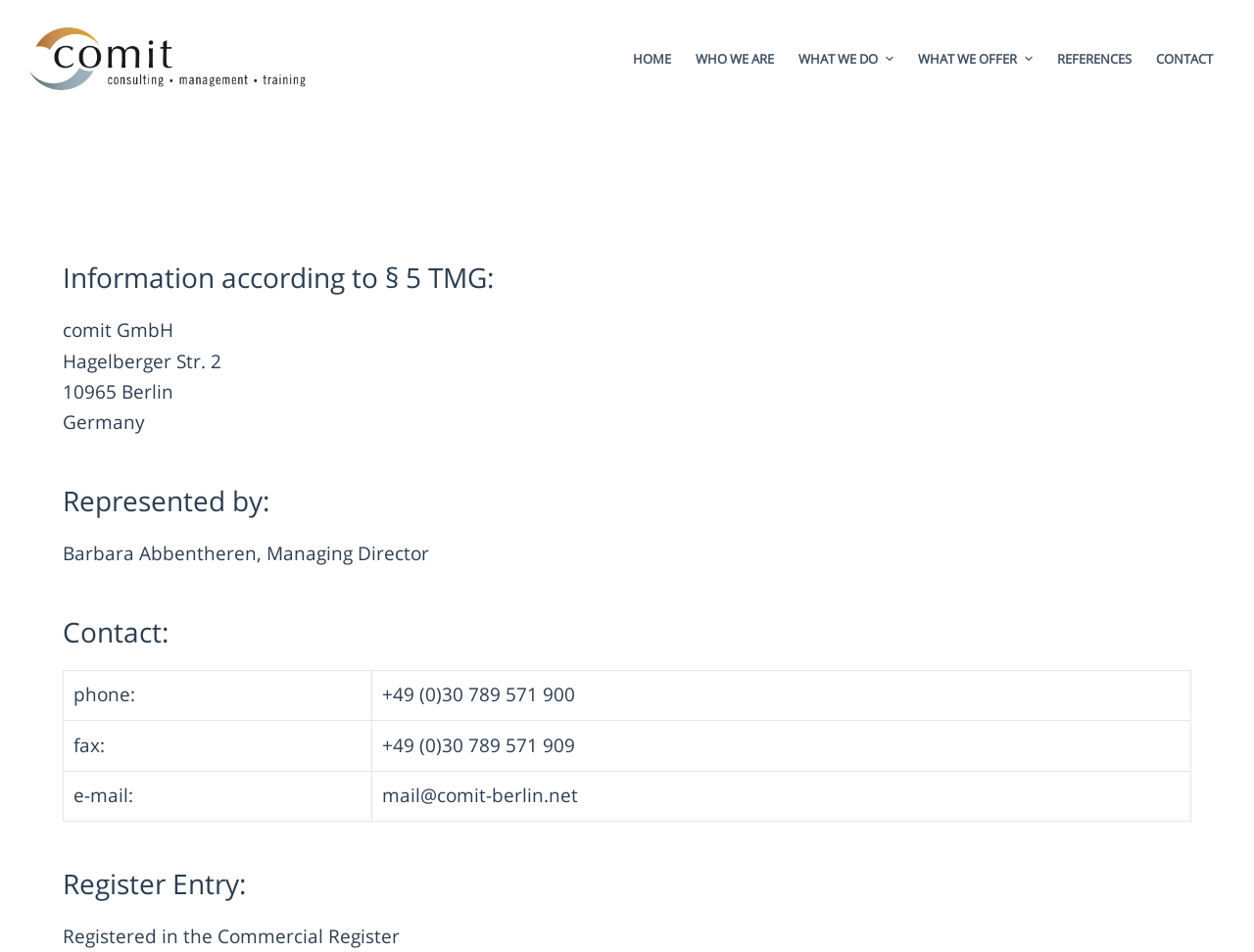Find and indicate the bounding box coordinates of the region you should select to follow the given instruction: "Click on the 'Skip to content' link".

[0.0, 0.0, 0.031, 0.021]